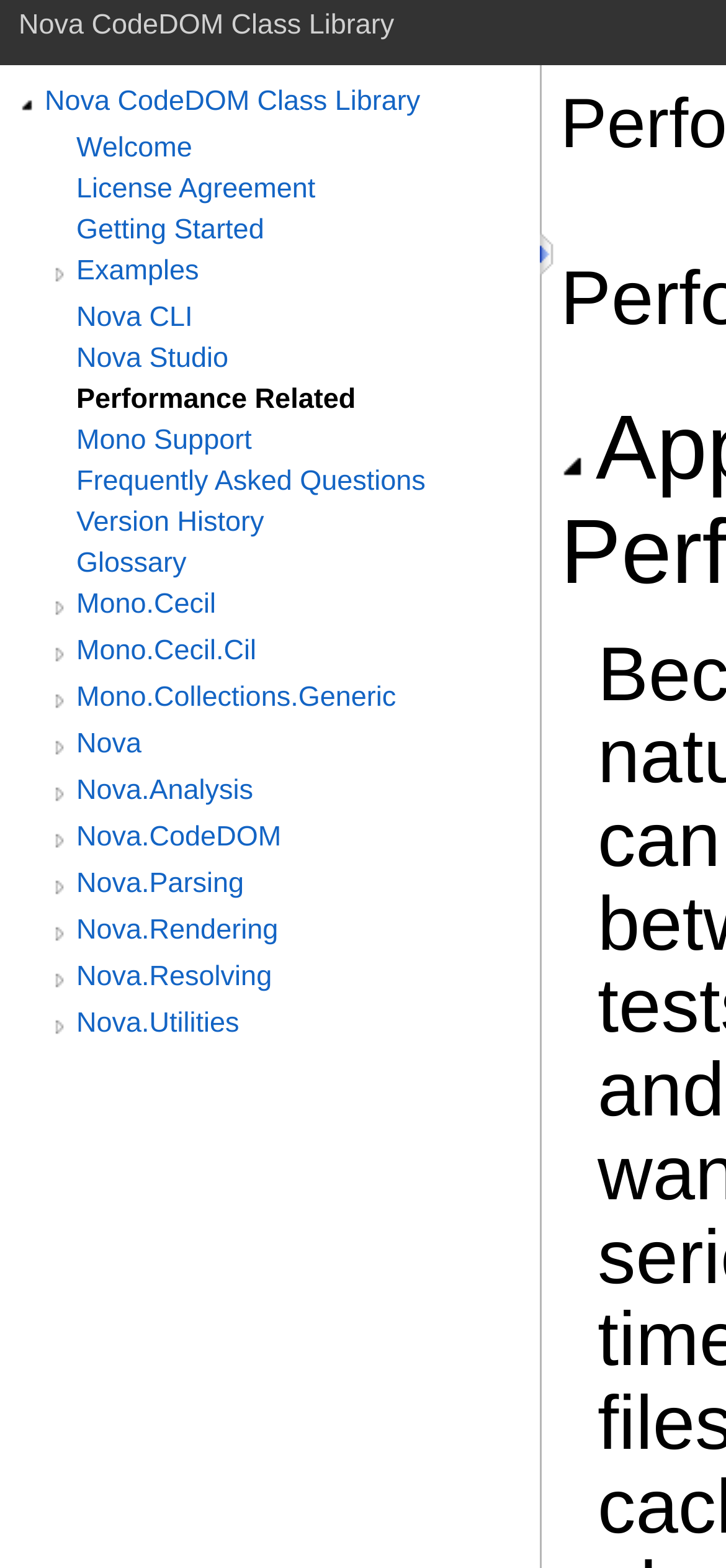Identify the bounding box coordinates of the section that should be clicked to achieve the task described: "Check Frequently Asked Questions".

[0.105, 0.297, 0.744, 0.317]